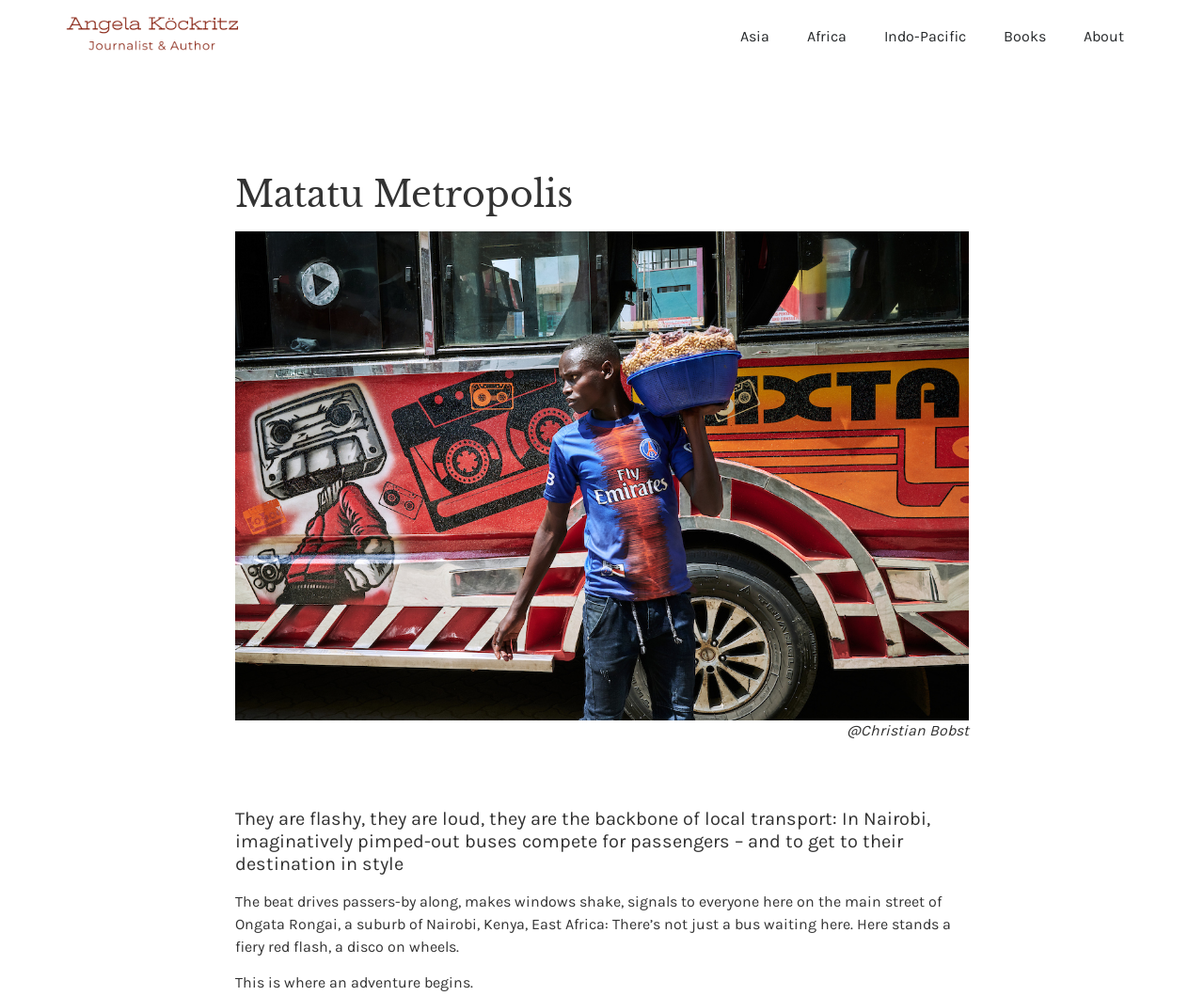Create a detailed narrative describing the layout and content of the webpage.

The webpage is about Matatu Metropolis, a project by Angela Köckritz. At the top, there are six links: an empty link, followed by links to Asia, Africa, Indo-Pacific, Books, and About, which are positioned horizontally and take up about half of the screen width.

Below the links, there is a large heading that reads "Matatu Metropolis". Next to the heading, there is a figure with an image, which takes up most of the screen width. The image has a figcaption with a static text that mentions a photographer, Christian Bobst.

Under the image, there is another heading that describes Matatu, which are flashy and loud buses that compete for passengers in Nairobi. Following this heading, there is a paragraph of text that vividly describes the scene of a bus waiting on the main street of Ongata Rongai, a suburb of Nairobi, Kenya. The text is written in a lively and engaging tone, with phrases like "fiery red flash" and "disco on wheels". The paragraph is followed by a short sentence that reads "This is where an adventure begins."